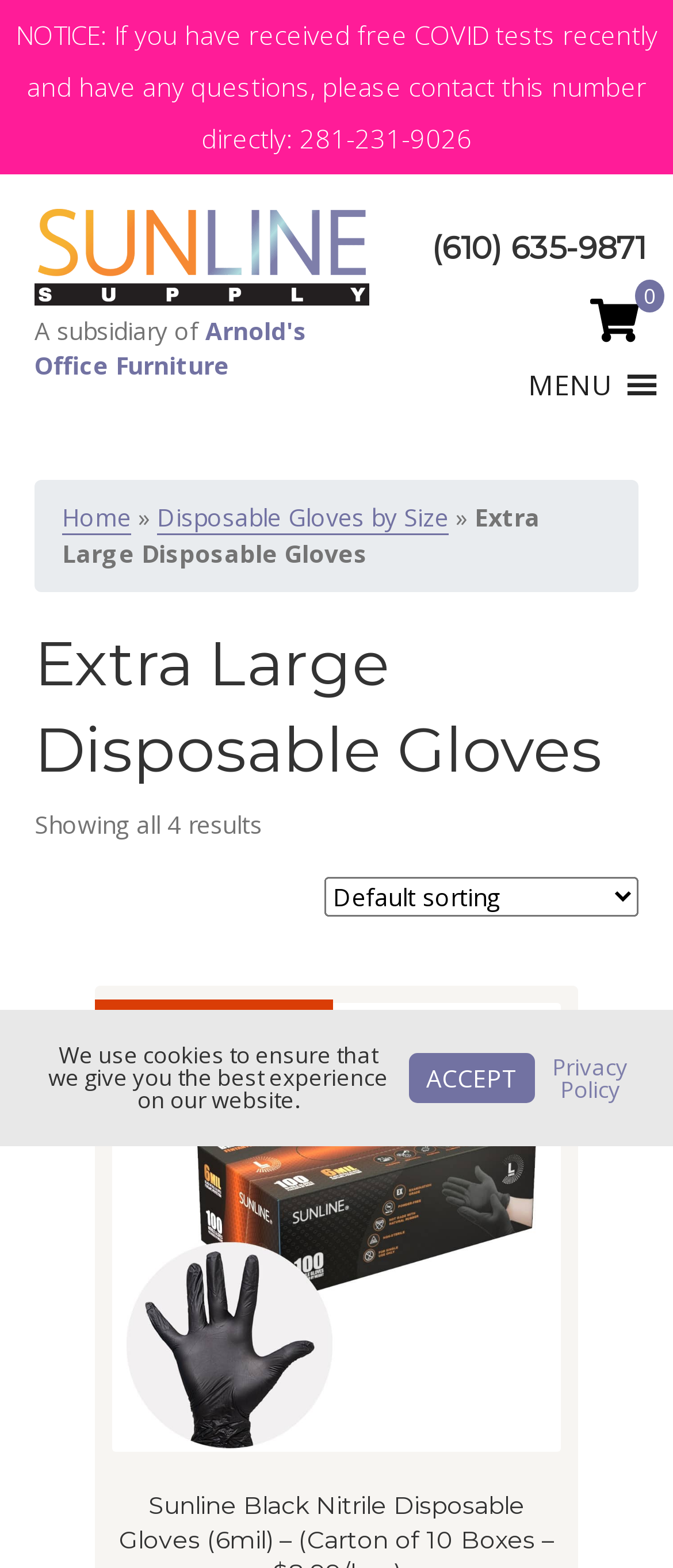Locate the bounding box of the UI element described by: "Home" in the given webpage screenshot.

[0.092, 0.32, 0.195, 0.341]